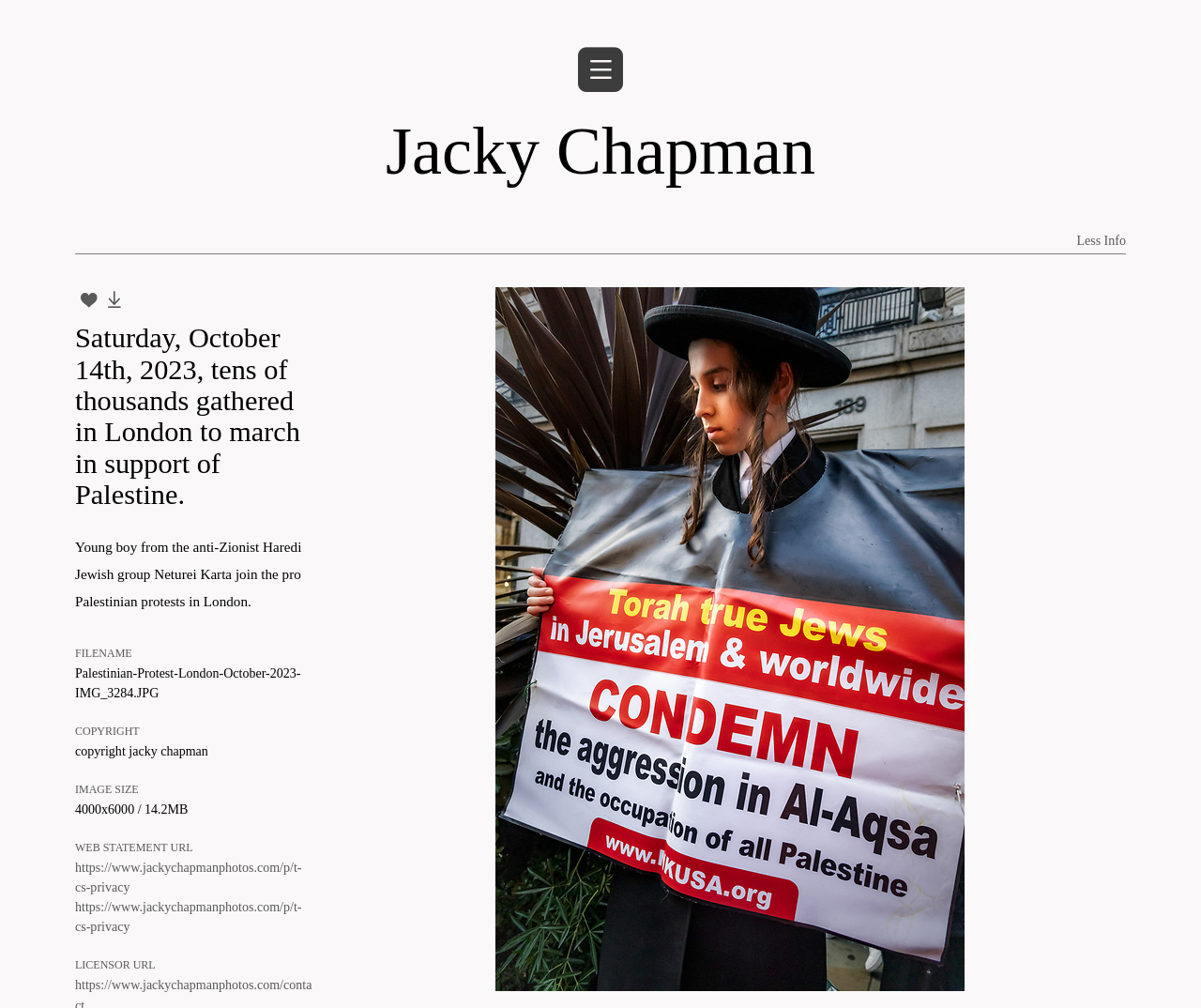Find and specify the bounding box coordinates that correspond to the clickable region for the instruction: "Search for images".

[0.555, 0.439, 0.585, 0.454]